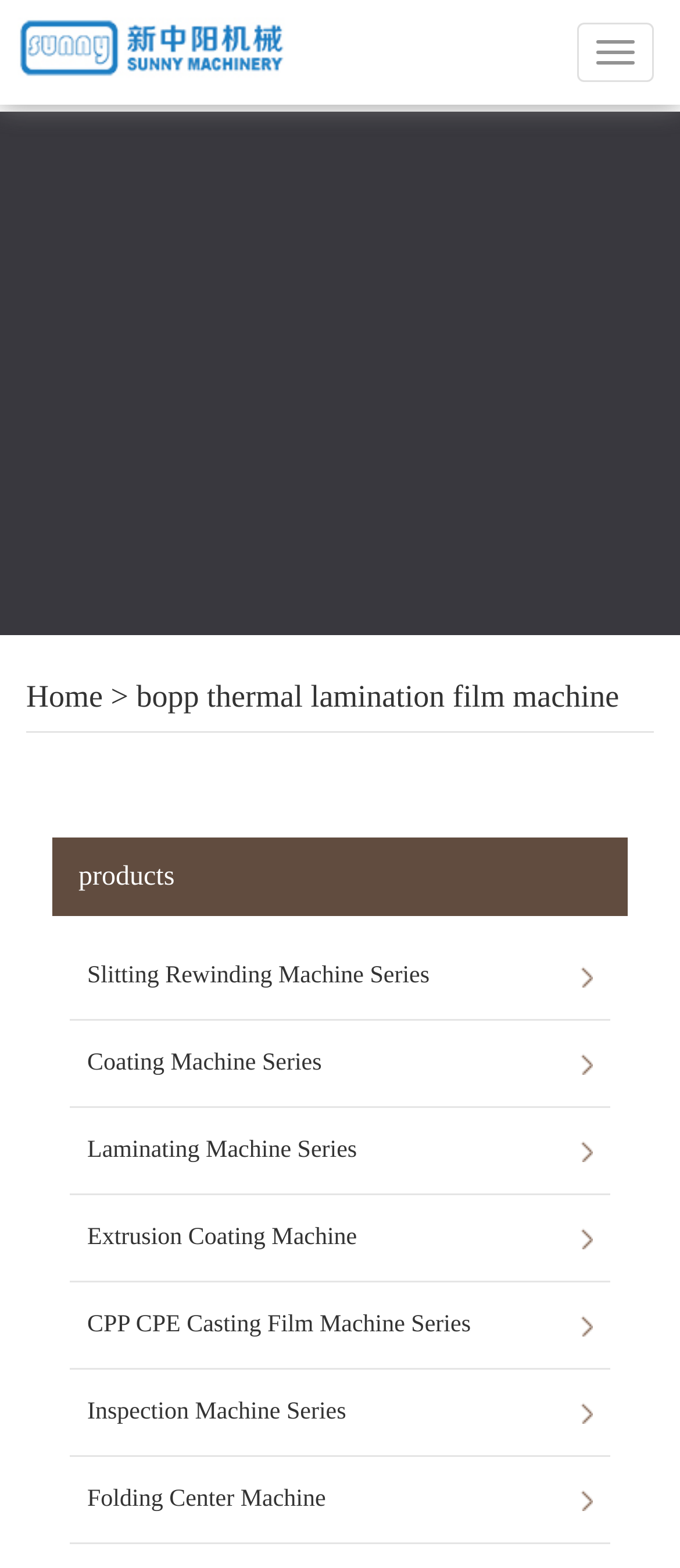Please extract the webpage's main title and generate its text content.

bopp thermal lamination film machine